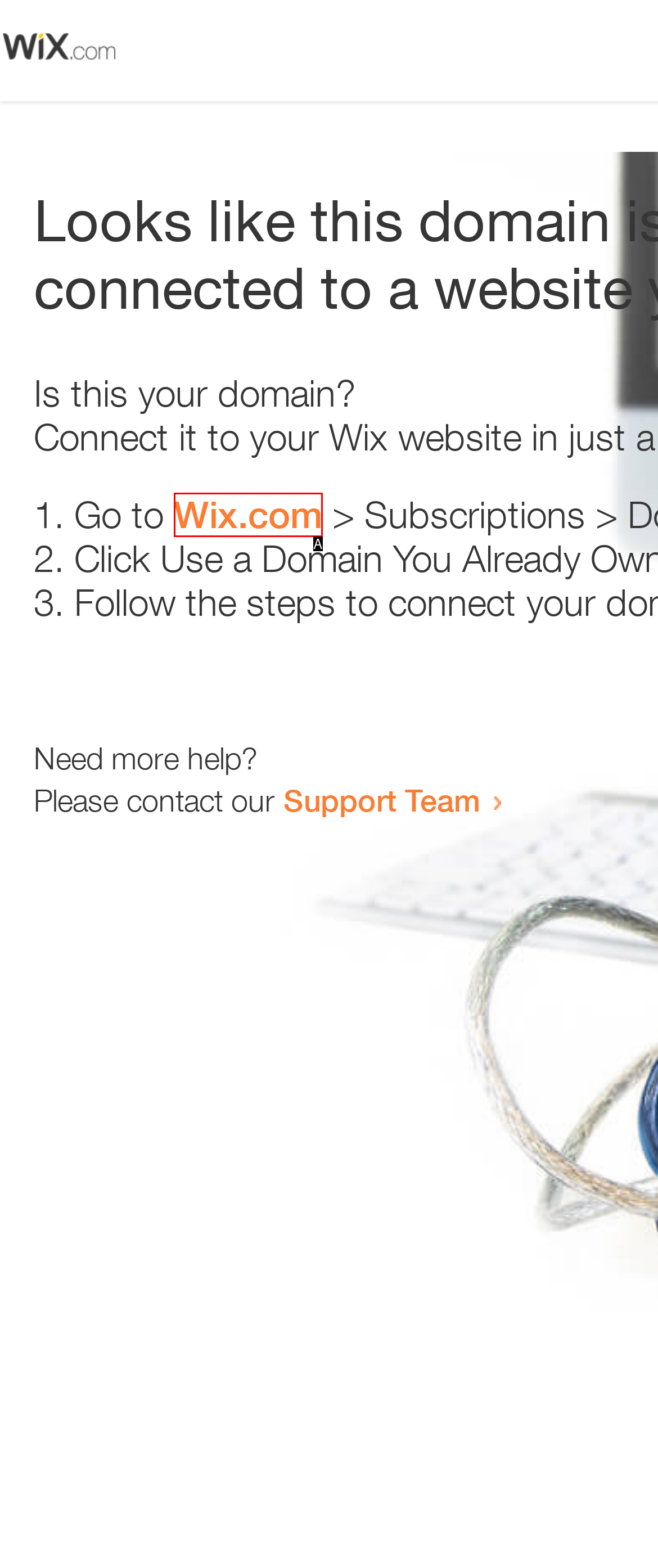Find the option that matches this description: ICMS
Provide the matching option's letter directly.

None